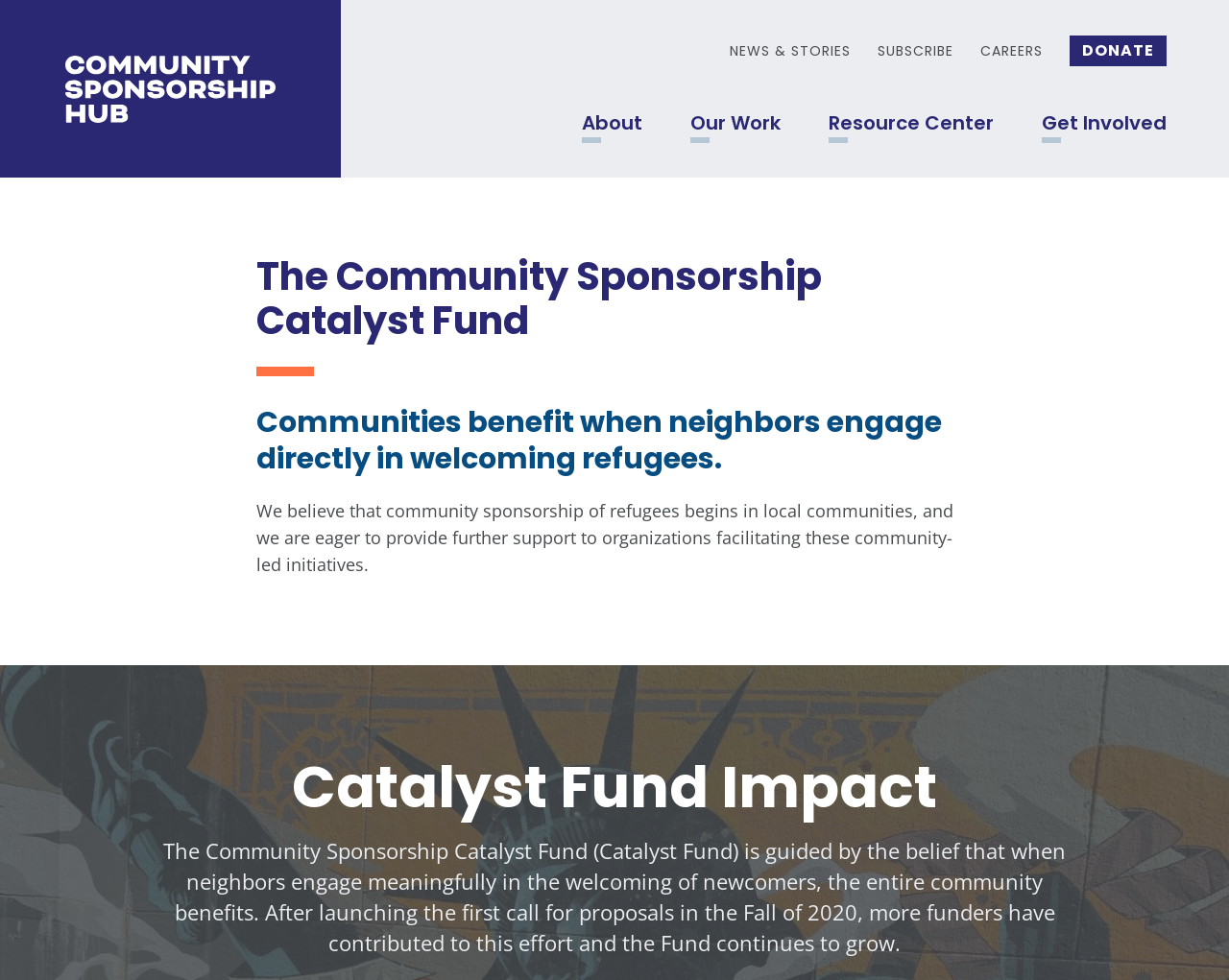Create a detailed description of the webpage's content and layout.

The webpage is about the Community Sponsorship Catalyst Fund, which is guided by the belief that when neighbors engage meaningfully in welcoming newcomers, the entire community benefits. 

At the top, there are several links, including "About", "Our Work", "Resource Center", "Get Involved", and others, which are positioned horizontally across the page. 

Below these links, there is a large heading that reads "The Community Sponsorship Catalyst Fund". 

Underneath this heading, there is a smaller heading that states "Communities benefit when neighbors engage directly in welcoming refugees." 

Following this, there is a paragraph of text that explains the fund's mission, stating that community sponsorship of refugees begins in local communities and that they are eager to provide further support to organizations facilitating these community-led initiatives. 

Further down the page, there is another heading that reads "Catalyst Fund Impact". 

Below this heading, there is a block of text that provides more information about the fund, including its launch and growth.